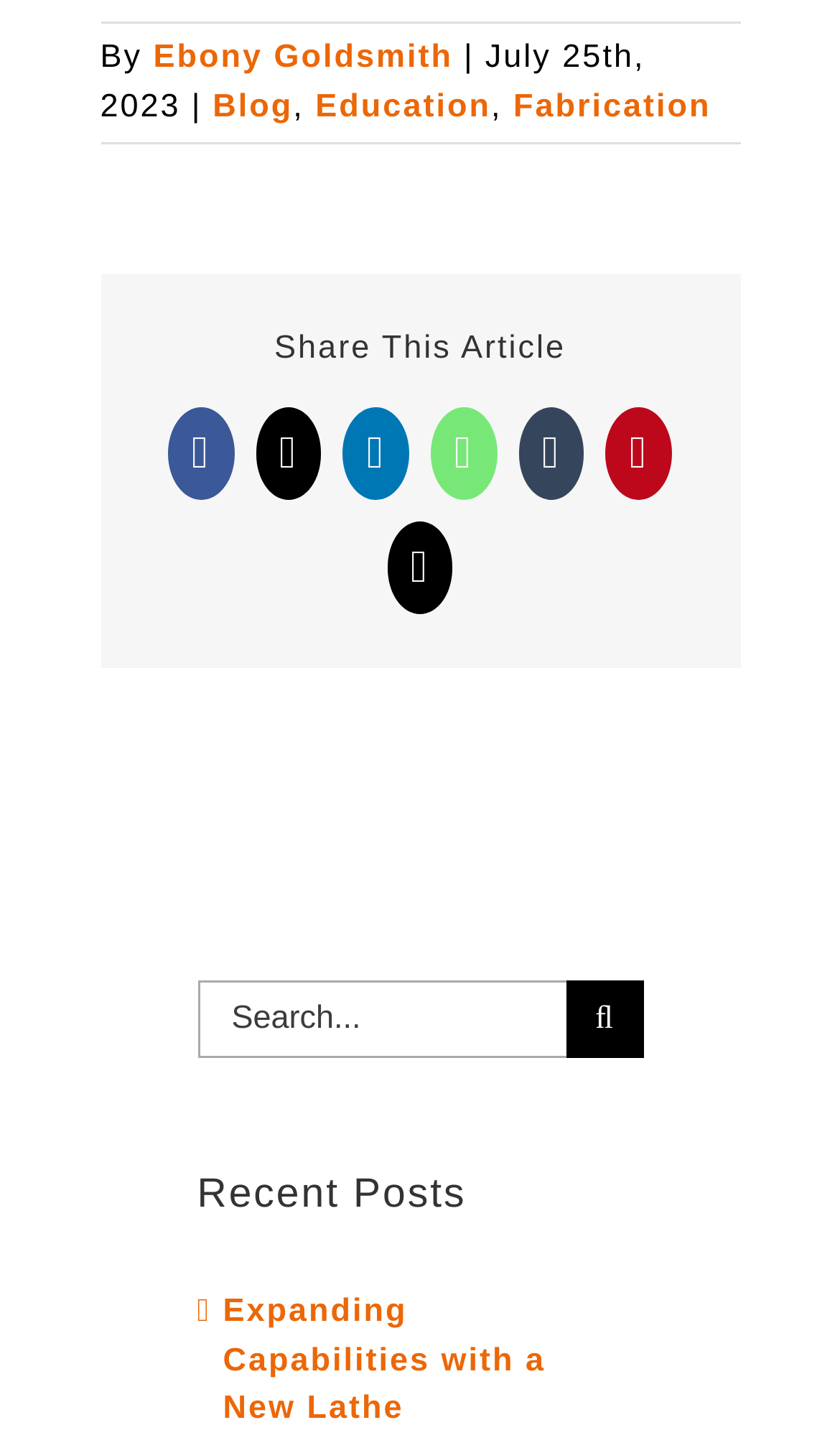What is the date of the article?
Examine the image and provide an in-depth answer to the question.

The date of the article is mentioned at the top of the webpage, which is 'July 25th, 2023'.